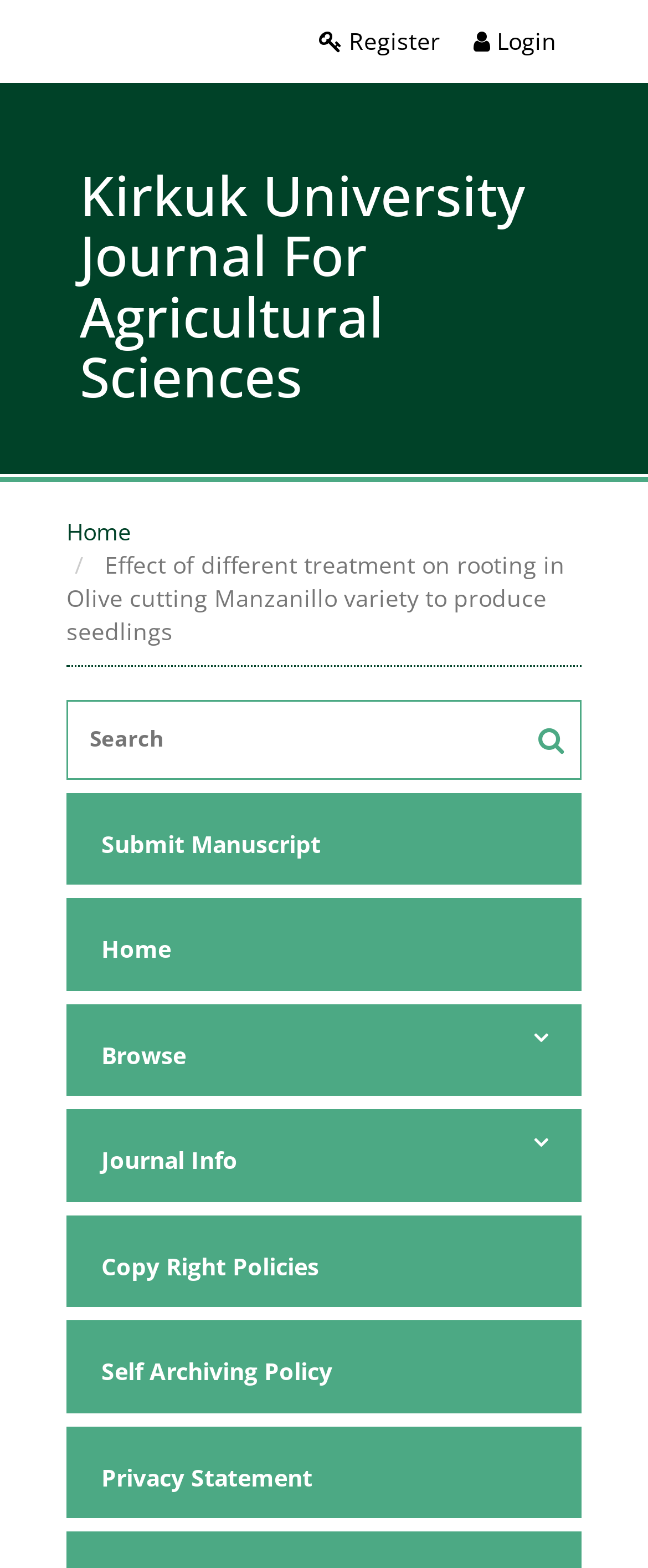Based on the image, provide a detailed response to the question:
How many buttons are there on the webpage?

I found one button on the webpage, which is located next to the search box and has no label.